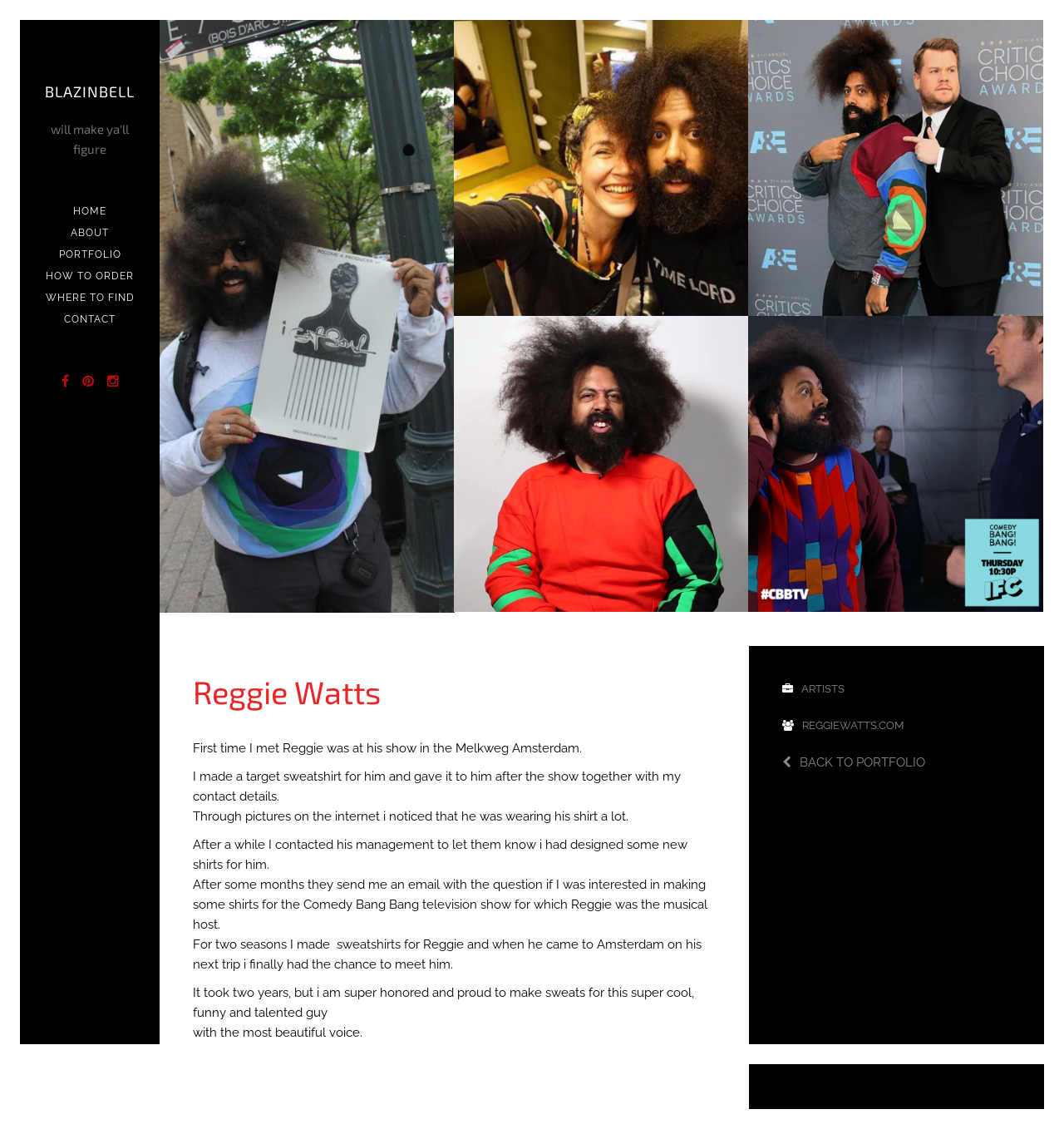Determine the bounding box coordinates for the area you should click to complete the following instruction: "Go to CONTACT page".

[0.057, 0.273, 0.112, 0.292]